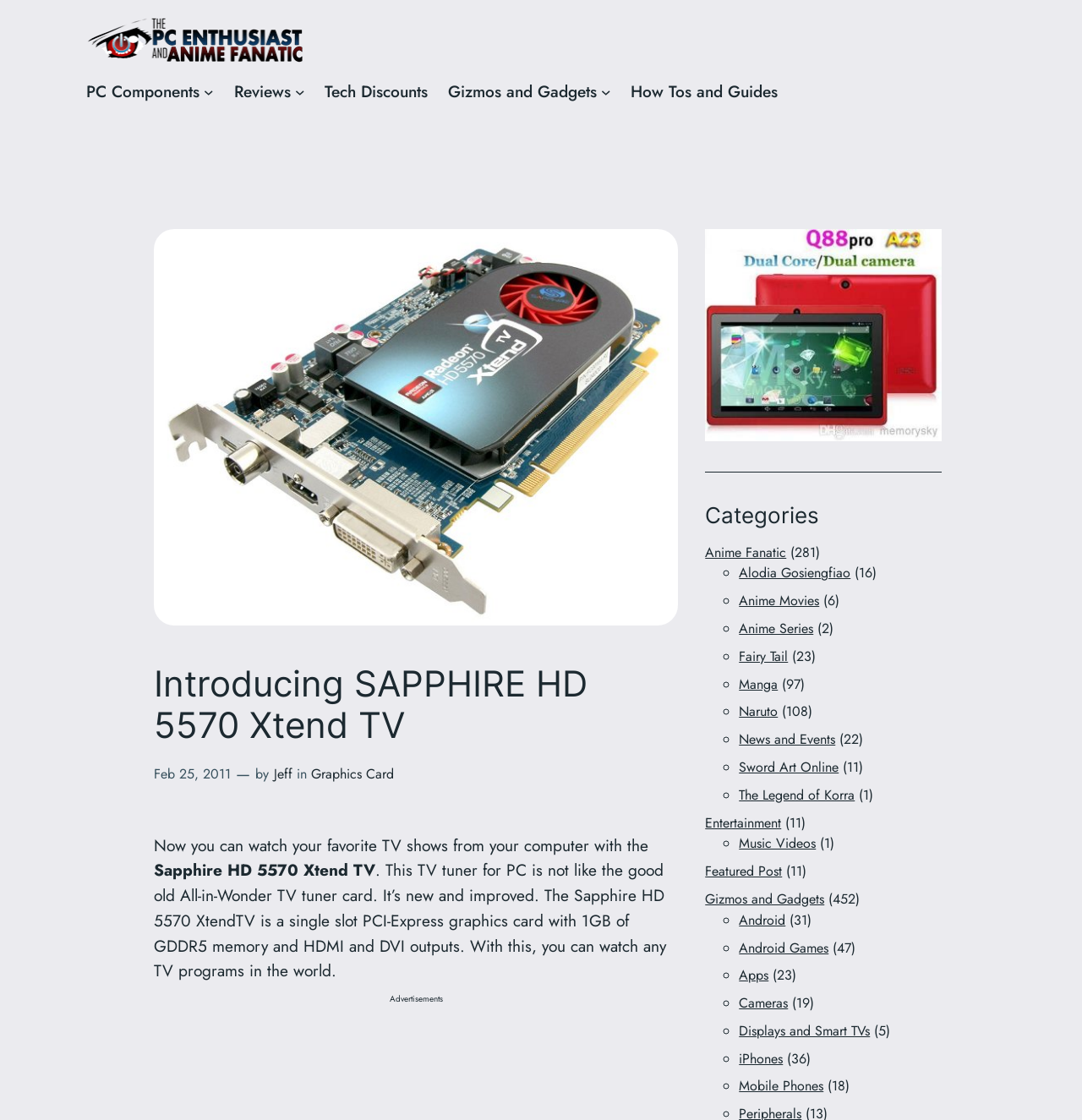Explain the webpage in detail, including its primary components.

This webpage is about introducing the Sapphire HD 5570 Xtend TV, a TV tuner plus graphics card for computers. At the top left corner, there is a "whatswithjeff logo" image with a link. Below it, there is a navigation menu with links to various categories such as "PC Components", "Reviews", "Tech Discounts", "Gizmos and Gadgets", and "How Tos and Guides". 

To the right of the navigation menu, there is a large figure that takes up most of the top section of the page. Below the figure, there is a heading that reads "Introducing SAPPHIRE HD 5570 Xtend TV" followed by a time stamp "Feb 25, 2011" and the author's name "Jeff". 

The main content of the page starts with a paragraph of text that describes the Sapphire HD 5570 Xtend TV as a single slot PCI-Express graphics card with 1GB of GDDR5 memory and HDMI and DVI outputs, allowing users to watch TV programs on their computers. 

On the right side of the page, there is a section dedicated to advertisements, which includes an image with a link to "DHGate Wholesale tablet PC". Below the advertisement, there is a list of categories with links to various topics such as "Anime Fanatic", "Alodia Gosiengfiao", "Anime Movies", and many others. Each category has a number in parentheses indicating the number of posts or articles related to that topic.